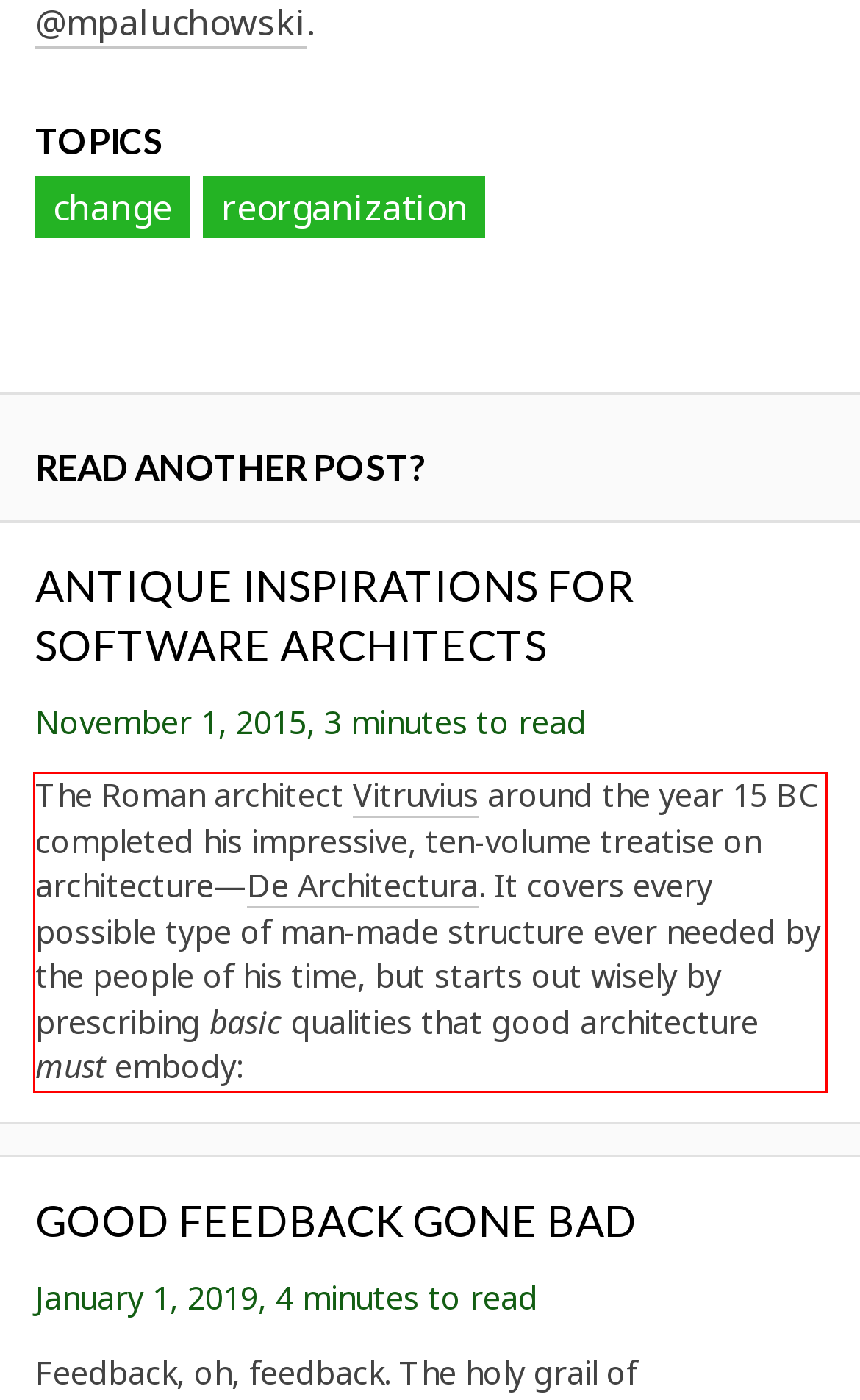There is a UI element on the webpage screenshot marked by a red bounding box. Extract and generate the text content from within this red box.

The Roman architect Vitruvius around the year 15 BC completed his impressive, ten-volume treatise on architecture—De Architectura. It covers every possible type of man-made structure ever needed by the people of his time, but starts out wisely by prescribing basic qualities that good architecture must embody: